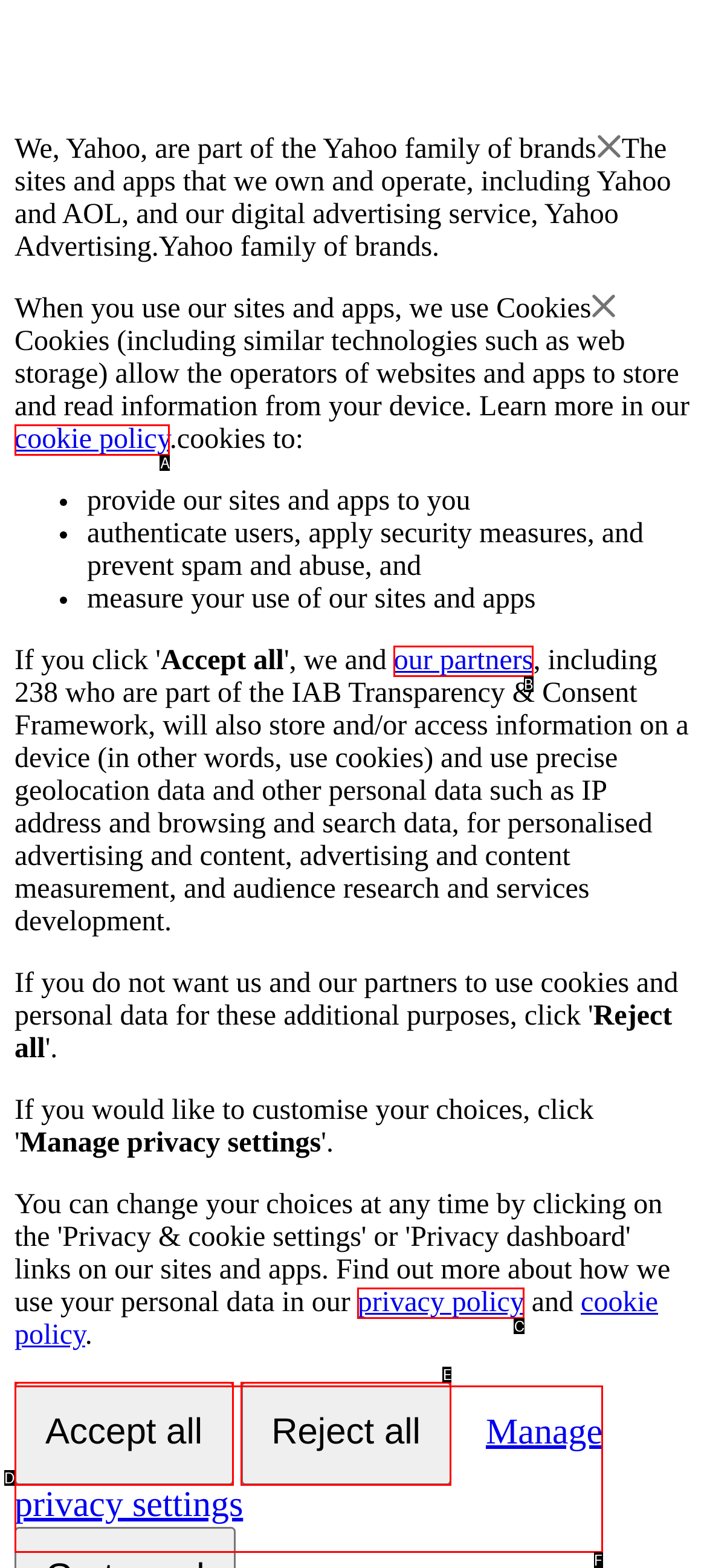Identify the HTML element that matches the description: privacy policy. Provide the letter of the correct option from the choices.

C